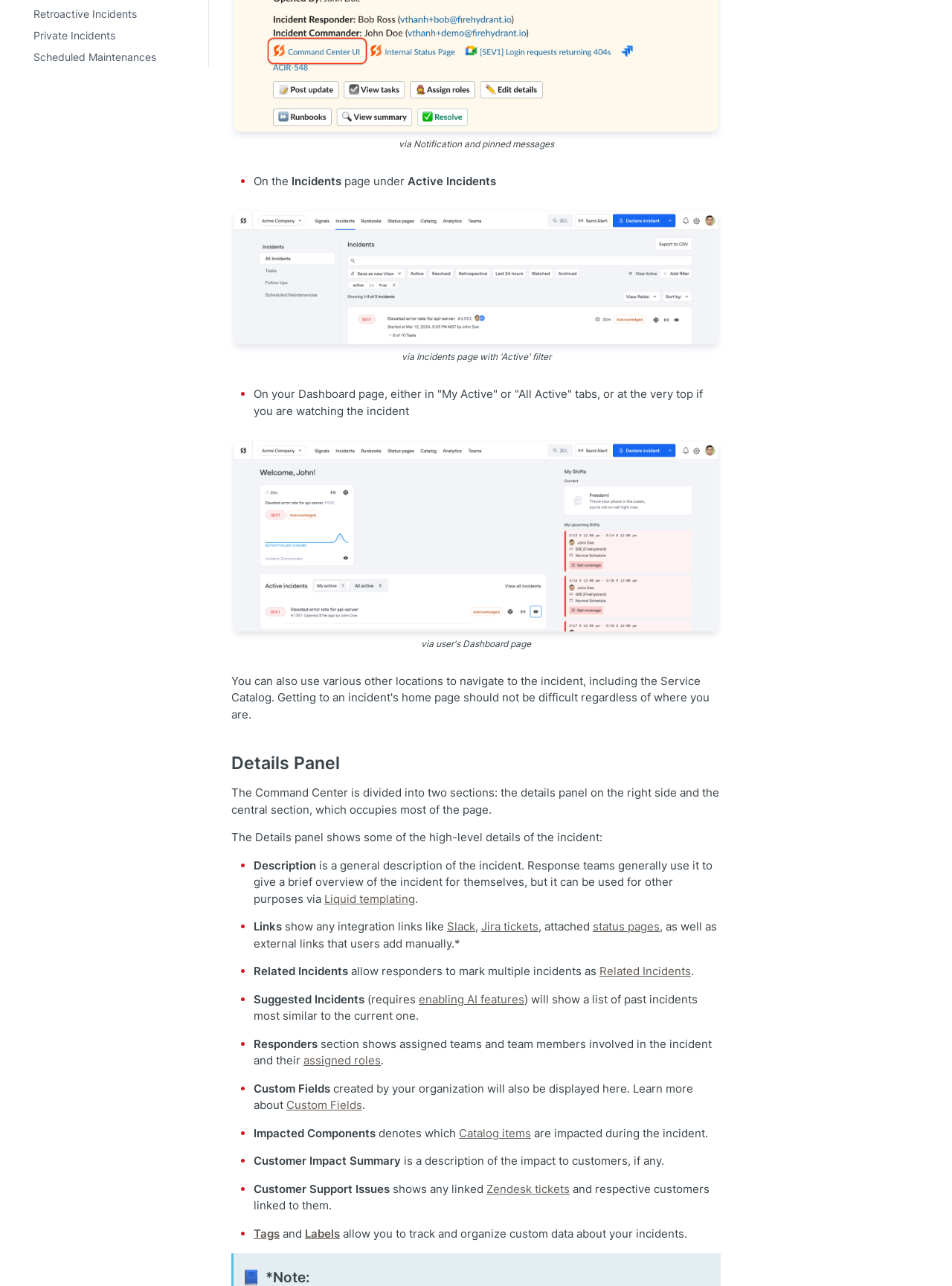Provide a thorough and detailed response to the question by examining the image: 
How many links are under the 'ANALYTICS' heading?

I counted the links under the 'ANALYTICS' heading with the ID 105, and found 5 links: 'Analytics Basics', 'Incidents and Impact', 'Alerting Analytics', 'Resources and Tasks', and 'Data Export'.